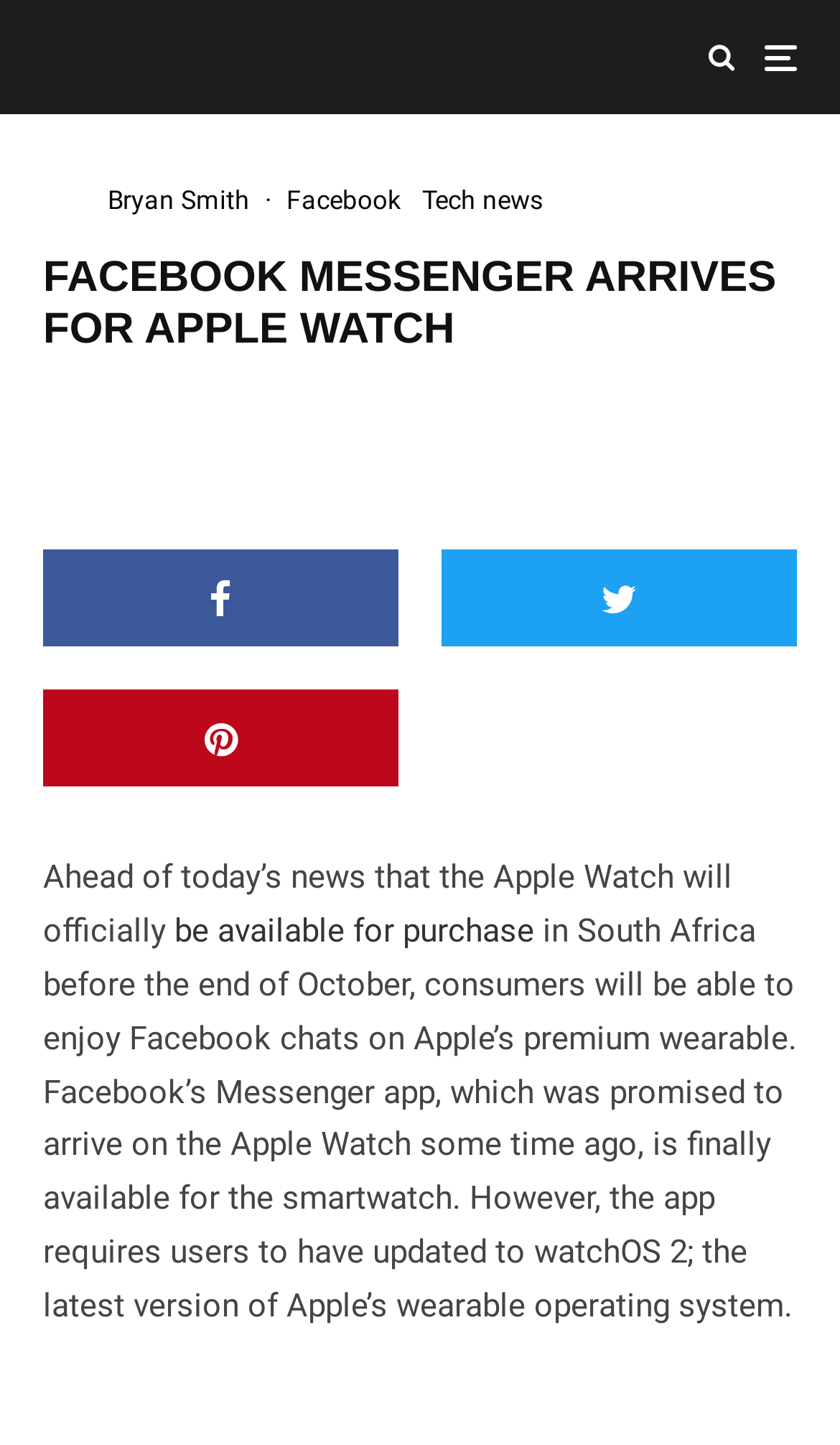What is the author of the article?
Offer a detailed and full explanation in response to the question.

The webpage credits Bryan Smith as the author of the article, which is indicated by the link element with the text 'Bryan Smith'.